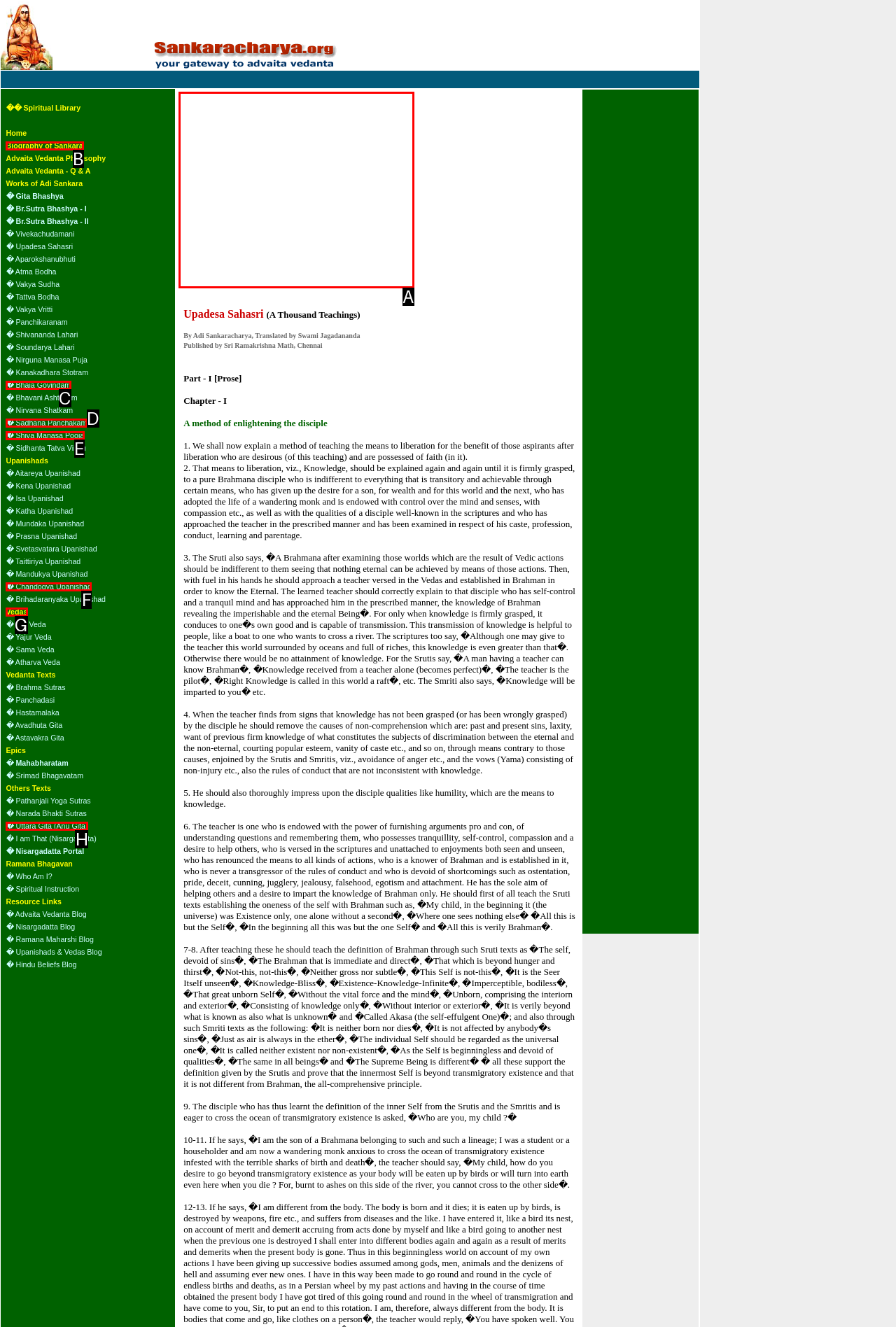Select the correct option from the given choices to perform this task: View 'Biography of Sankara'. Provide the letter of that option.

B